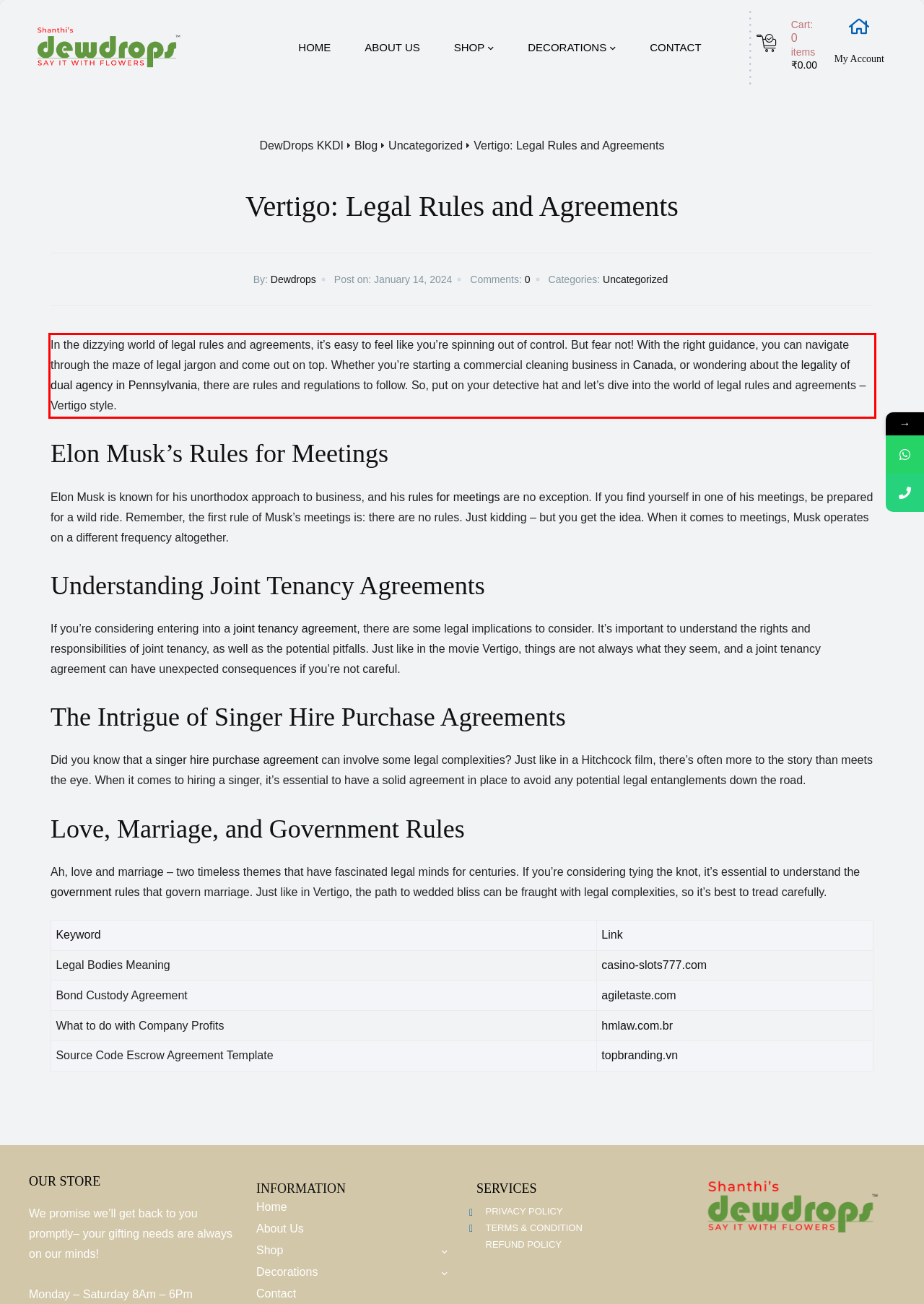You are presented with a screenshot containing a red rectangle. Extract the text found inside this red bounding box.

In the dizzying world of legal rules and agreements, it’s easy to feel like you’re spinning out of control. But fear not! With the right guidance, you can navigate through the maze of legal jargon and come out on top. Whether you’re starting a commercial cleaning business in Canada, or wondering about the legality of dual agency in Pennsylvania, there are rules and regulations to follow. So, put on your detective hat and let’s dive into the world of legal rules and agreements – Vertigo style.